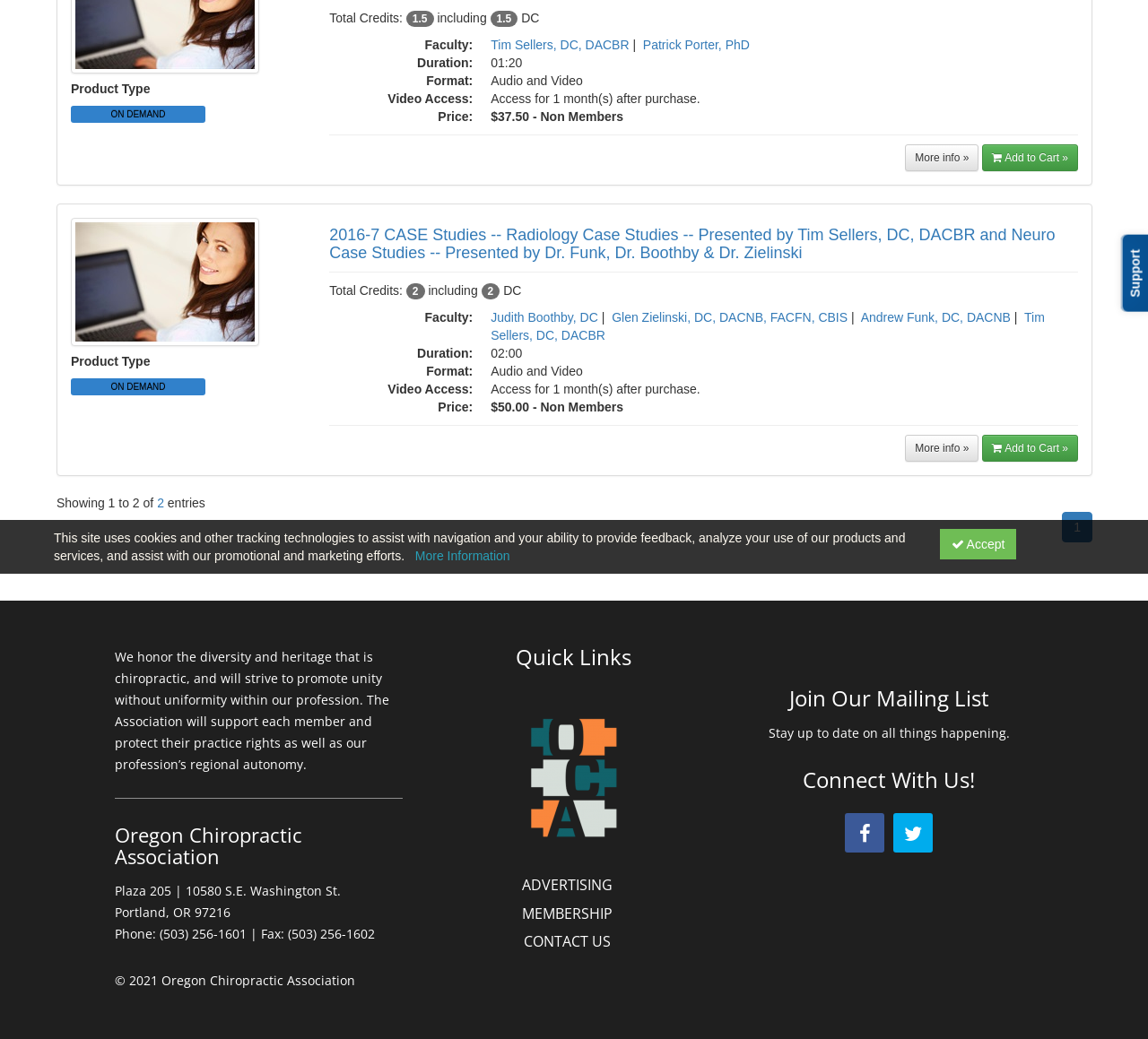Extract the bounding box coordinates for the UI element described as: "More Information".

[0.362, 0.528, 0.444, 0.542]